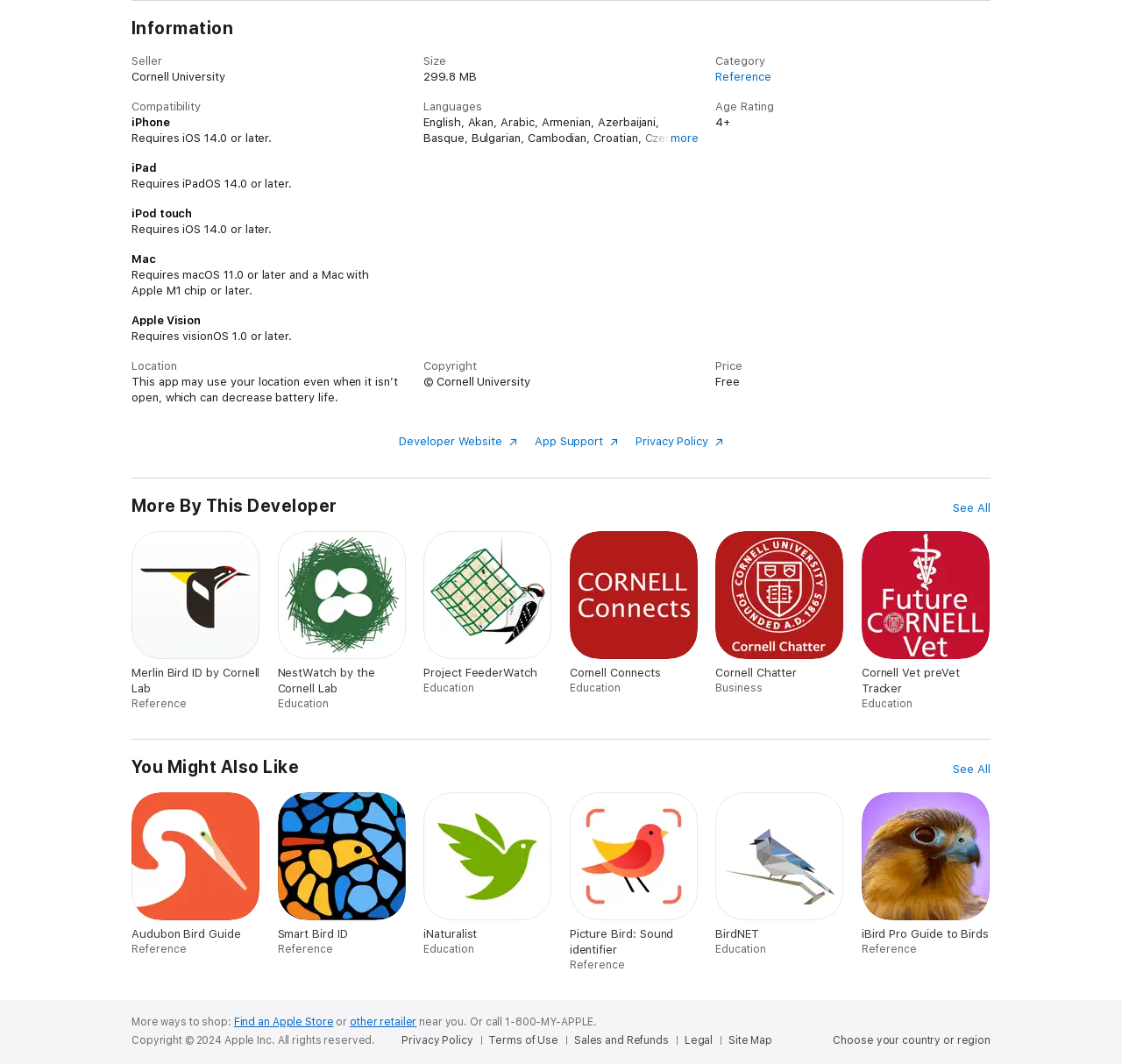What is the size of this app?
Based on the content of the image, thoroughly explain and answer the question.

I found the size of this app by looking at the 'Size' section under the 'Information' heading, which indicates that the size of this app is '299.8 MB'.